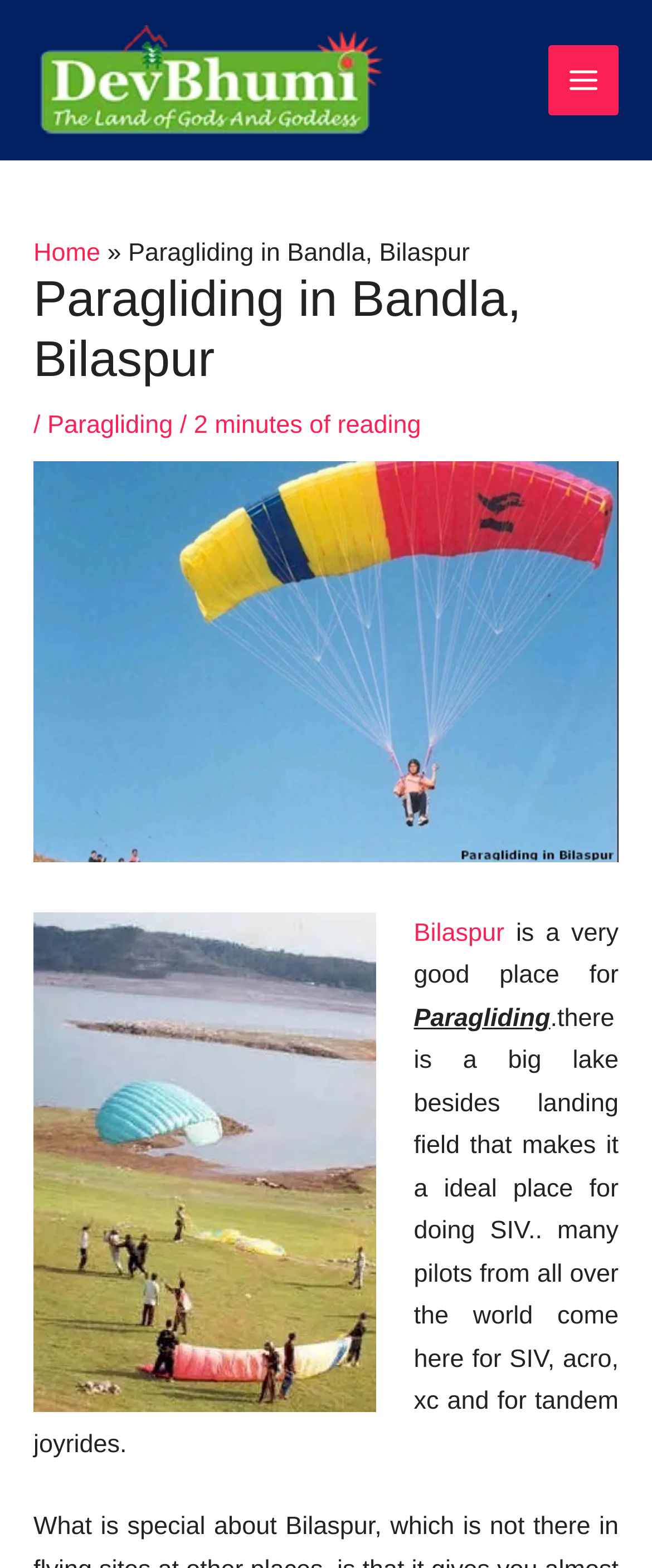Please answer the following question using a single word or phrase: 
How long does it take to read the article?

2 minutes